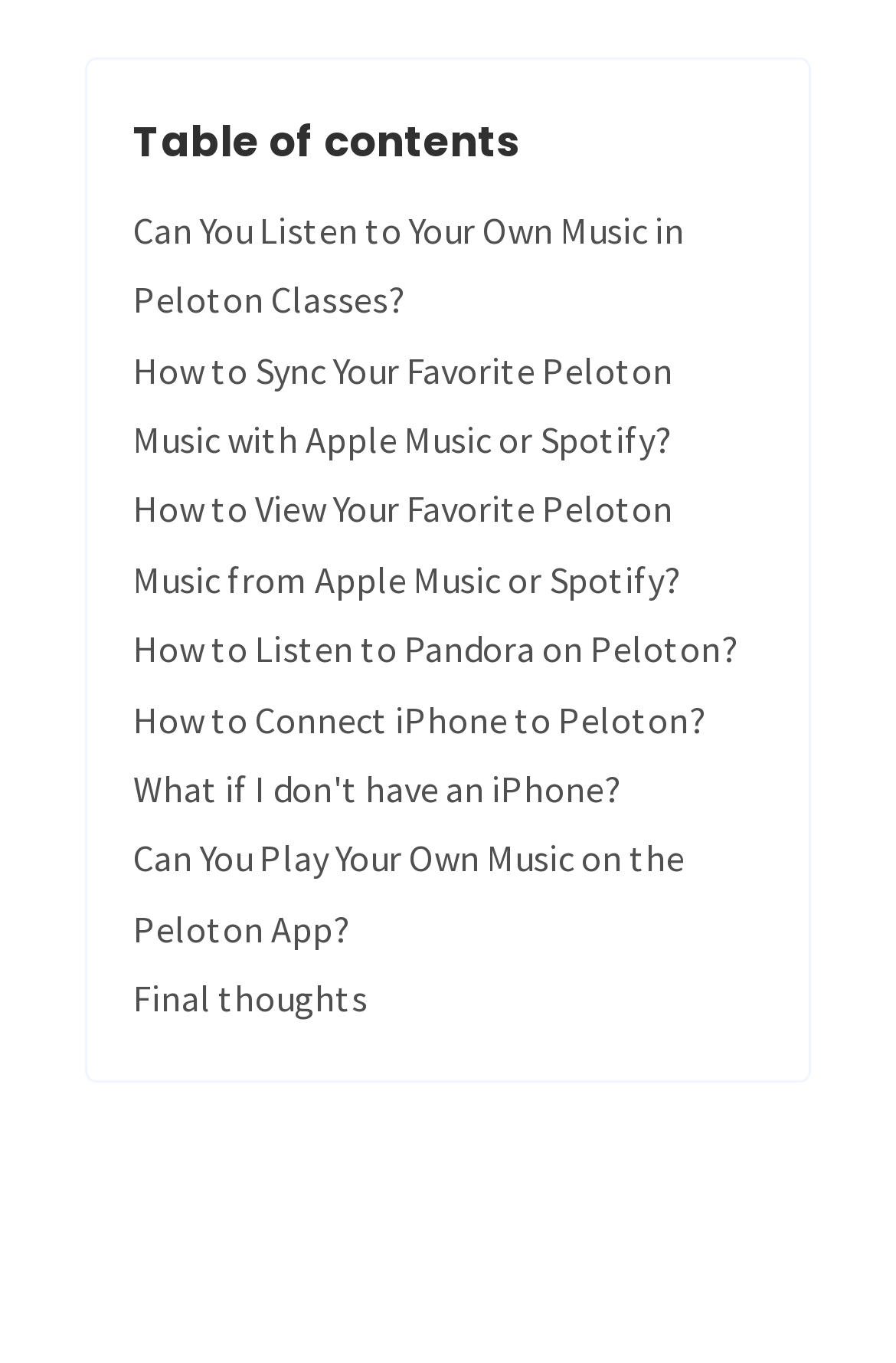Utilize the information from the image to answer the question in detail:
Is there a link about connecting iPhone to Peloton?

I searched for a link element under the 'Table of Contents' navigation element that mentions connecting iPhone to Peloton, and found one with the text 'How to Connect iPhone to Peloton?'.